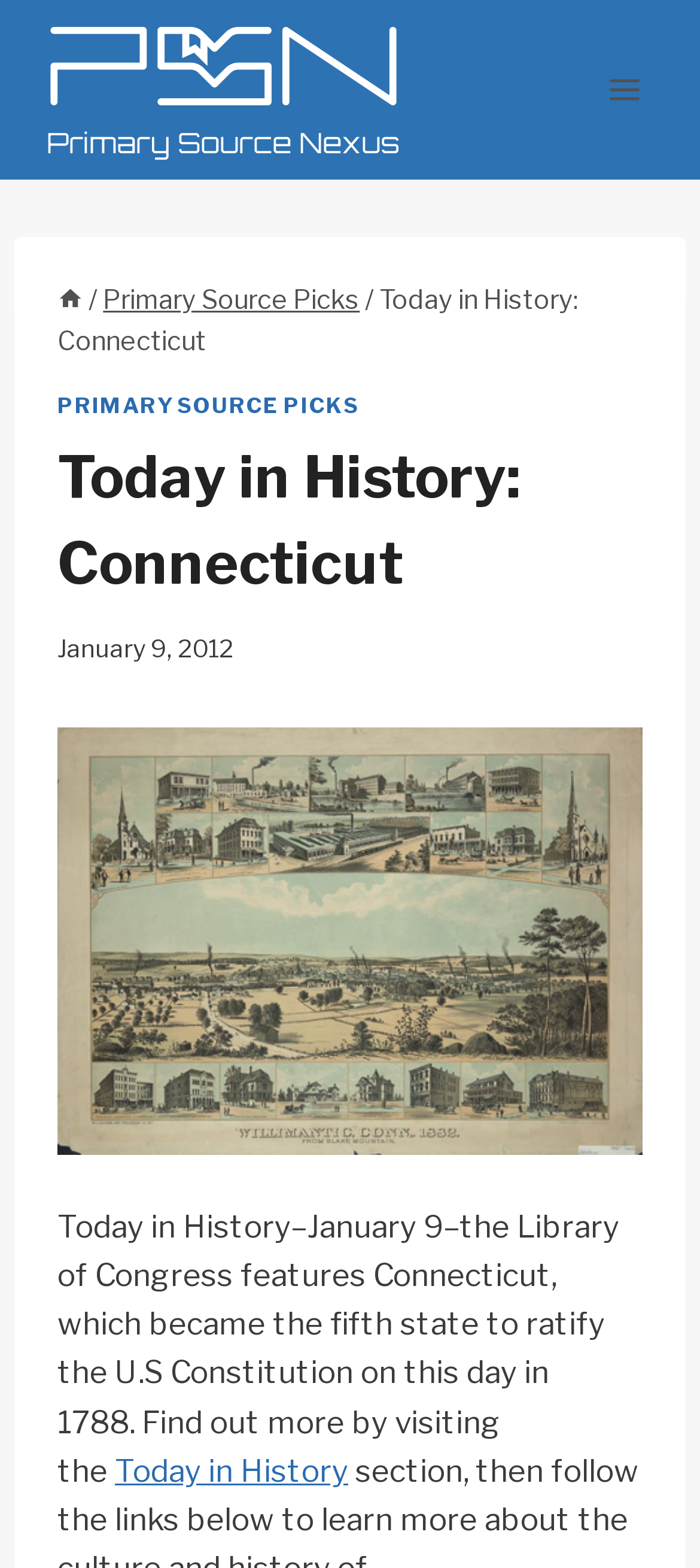Provide your answer to the question using just one word or phrase: What is the fifth state to ratify the U.S Constitution?

Connecticut